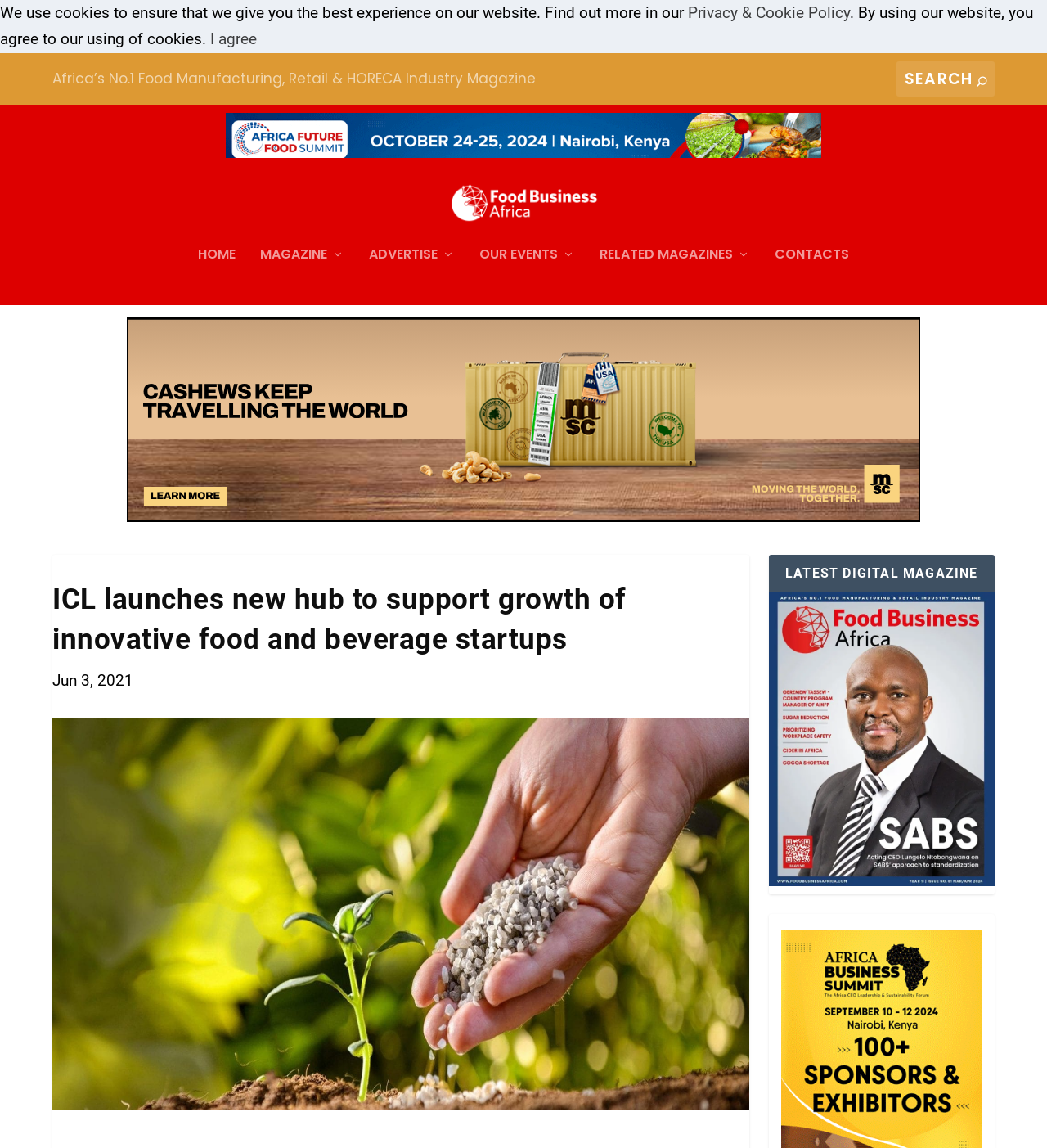What is the topic of the article?
Answer the question using a single word or phrase, according to the image.

Food and beverage startups